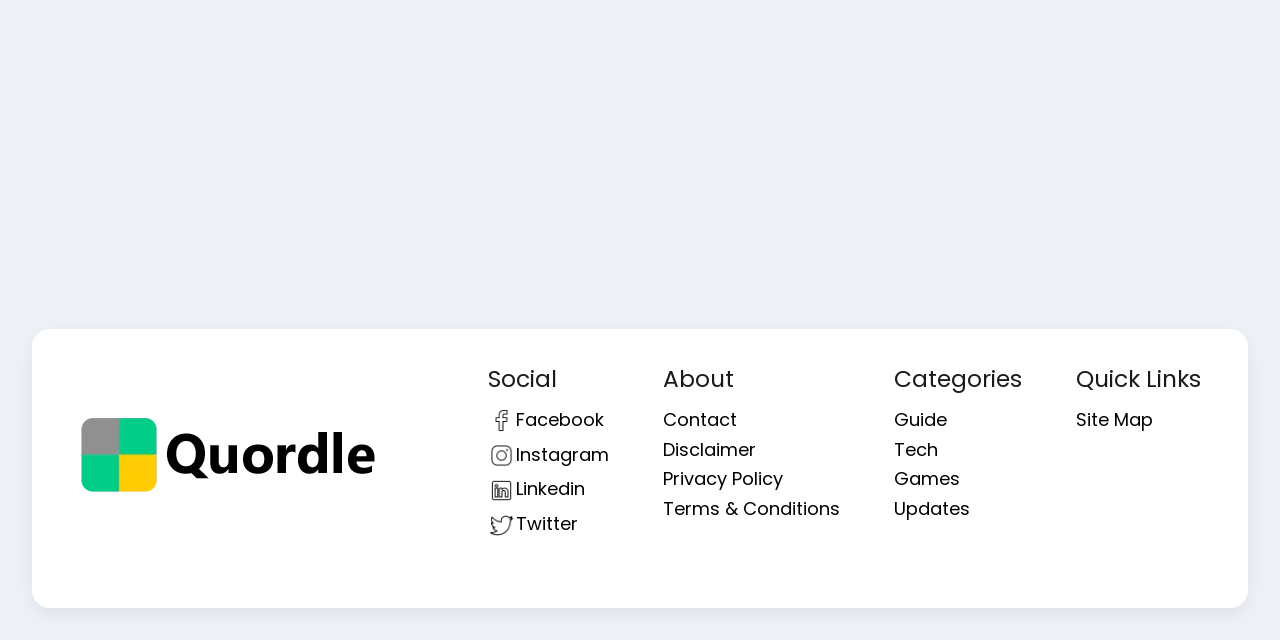Using the format (top-left x, top-left y, bottom-right x, bottom-right y), and given the element description, identify the bounding box coordinates within the screenshot: parent_node: Skip to content

None